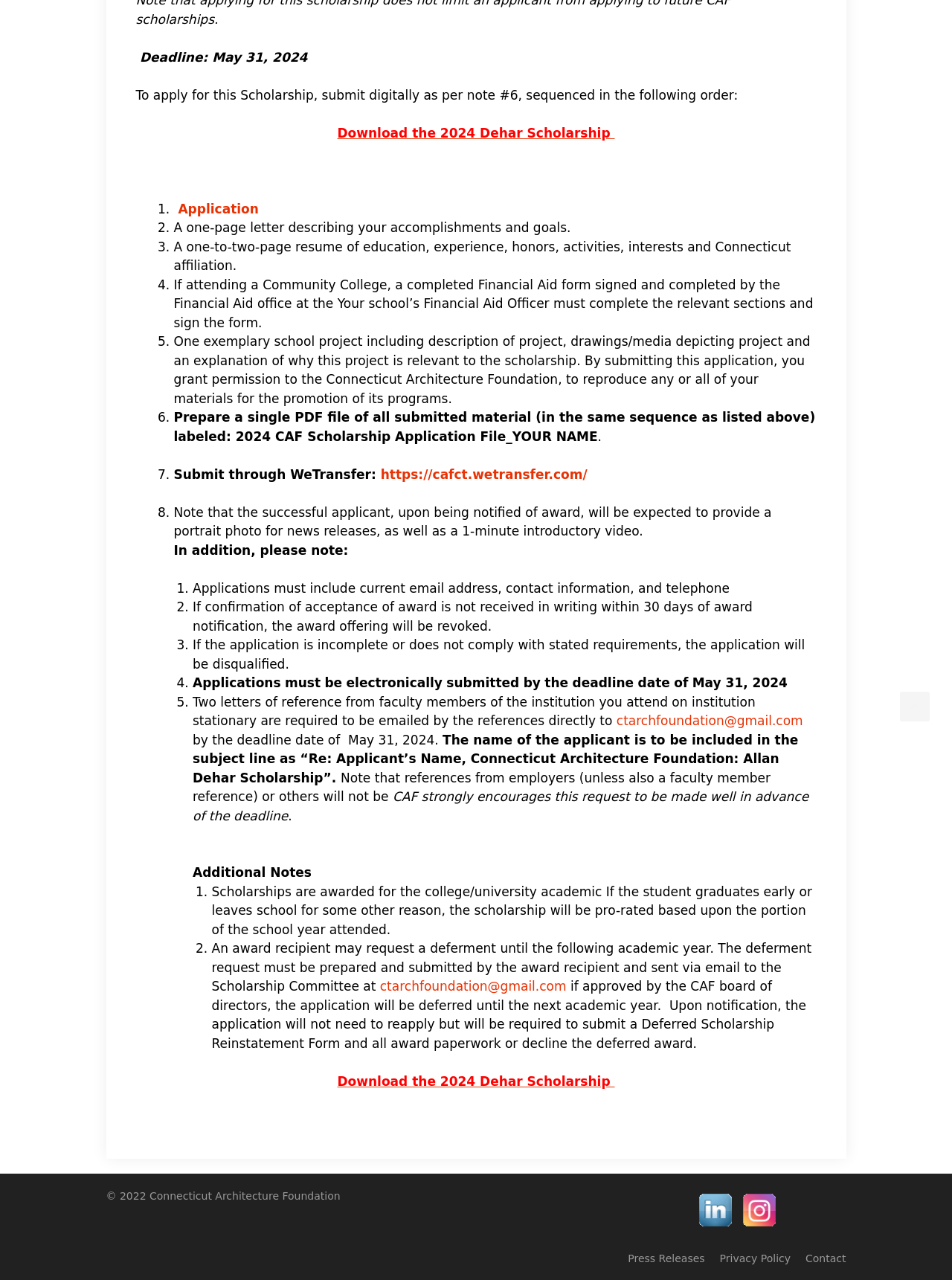Where can the applicant submit the application?
Using the picture, provide a one-word or short phrase answer.

Through WeTransfer